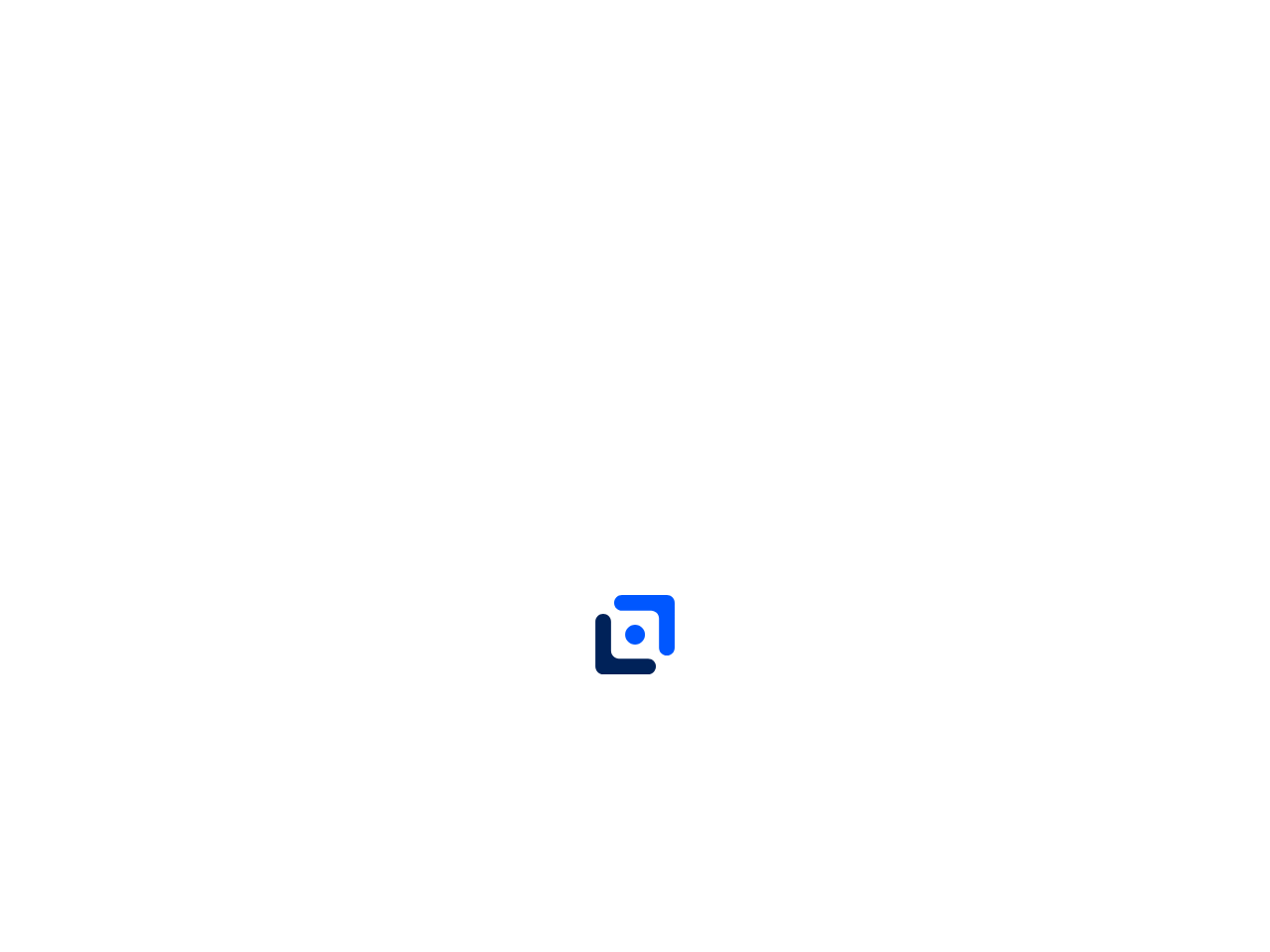What is the required degree for the job mentioned on the webpage?
Provide a fully detailed and comprehensive answer to the question.

I found the required degree for the job by looking at the StaticText element with the text 'Bachelor’s degree in Marketing or other field' under the heading 'Qualification:'.